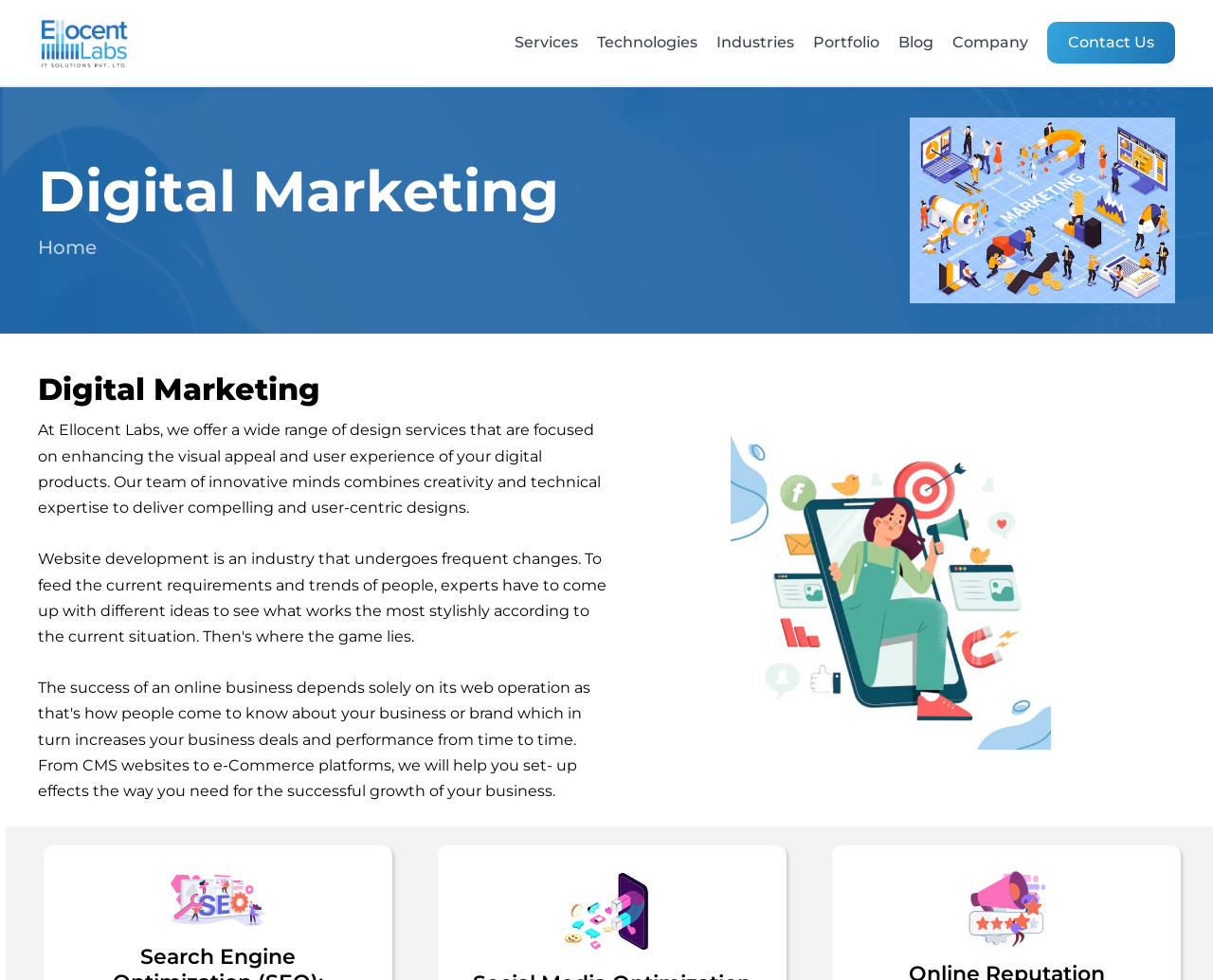How many menu items are there?
Kindly offer a comprehensive and detailed response to the question.

I found the menu items by looking at the vertical menu at the top of the webpage, which has a bounding box coordinate of [0.416, 0.0, 0.969, 0.087]. There are 8 links in the menu, namely 'Services', 'Technologies', 'Industries', 'Portfolio', 'Blog', 'Company', 'Contact Us', and 'Home'.